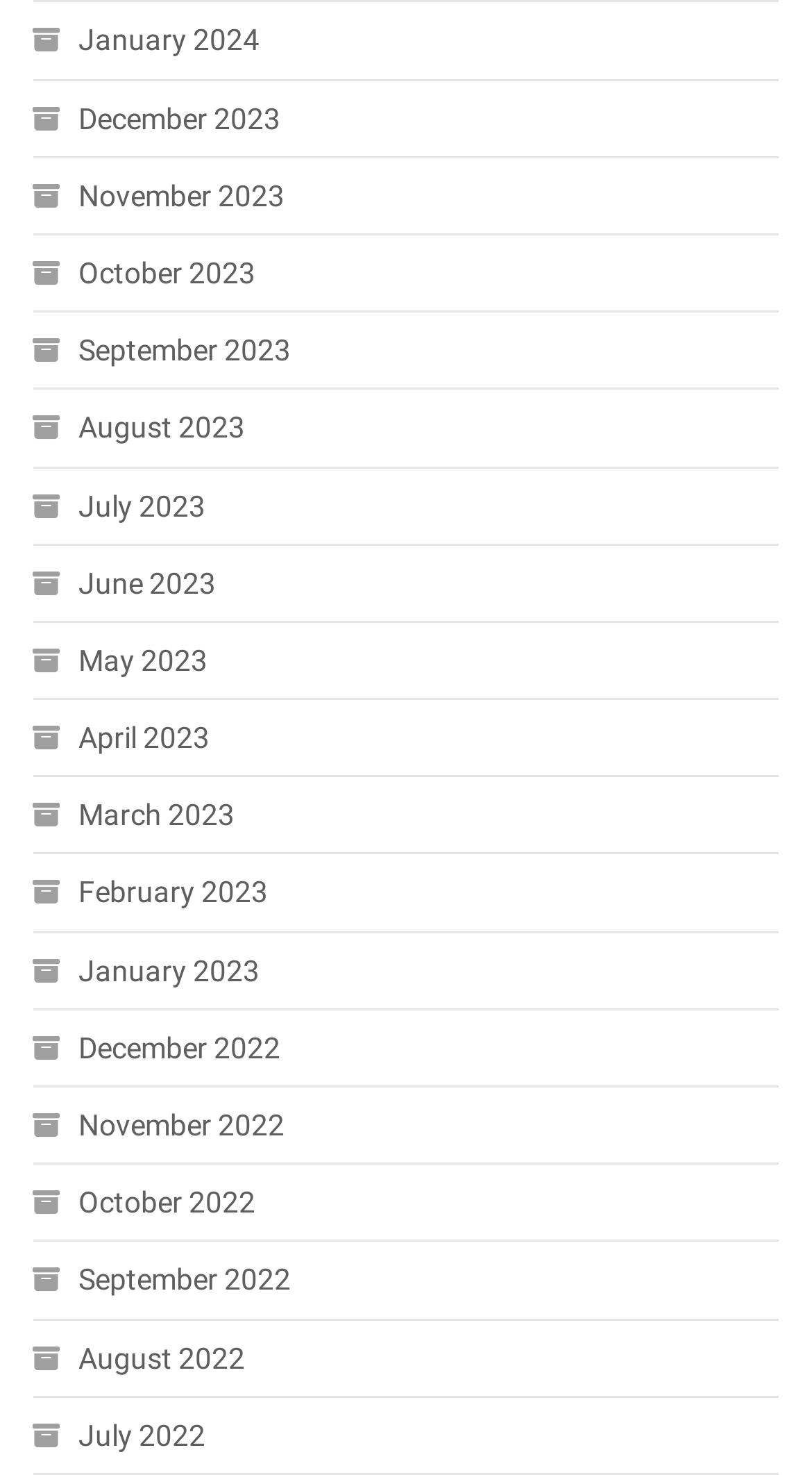Please indicate the bounding box coordinates of the element's region to be clicked to achieve the instruction: "Browse November 2023". Provide the coordinates as four float numbers between 0 and 1, i.e., [left, top, right, bottom].

[0.04, 0.114, 0.35, 0.151]